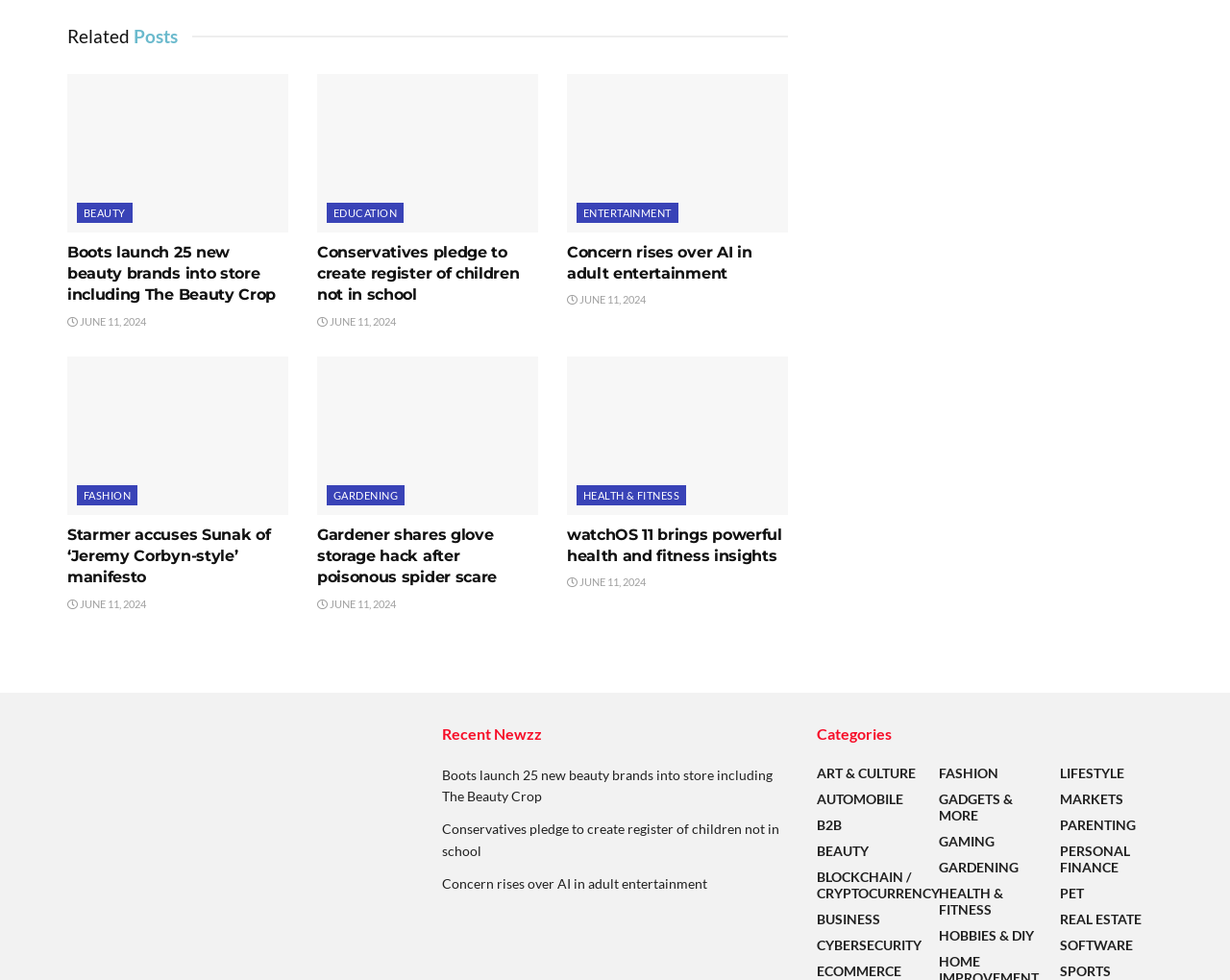What is the date mentioned in the article 'watchOS 11 brings powerful health and fitness insights'?
Based on the image, provide a one-word or brief-phrase response.

JUNE 11, 2024